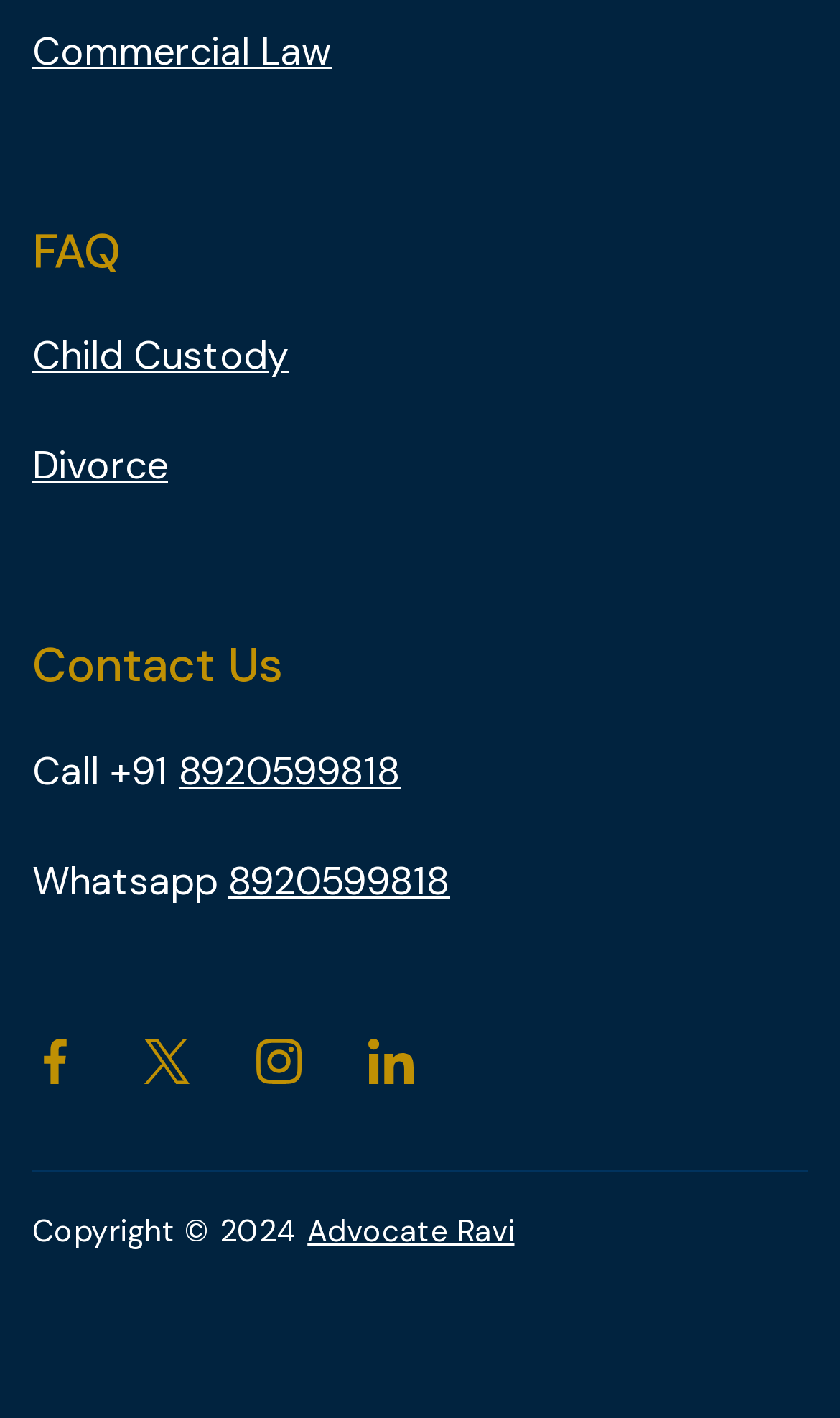Please provide a brief answer to the following inquiry using a single word or phrase:
How many social media links are there?

4